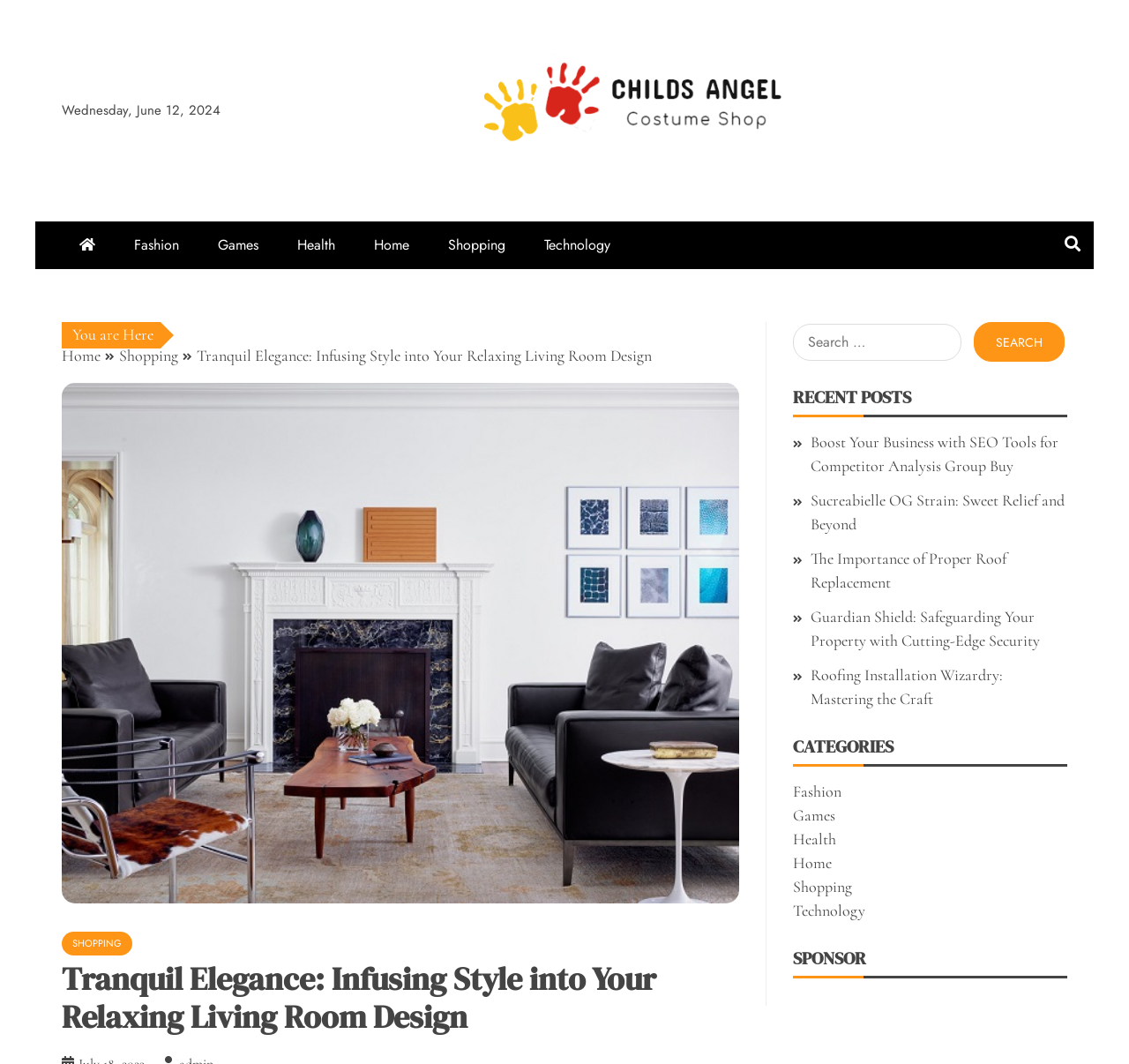Answer the question below with a single word or a brief phrase: 
What is the purpose of the search box?

To search the website